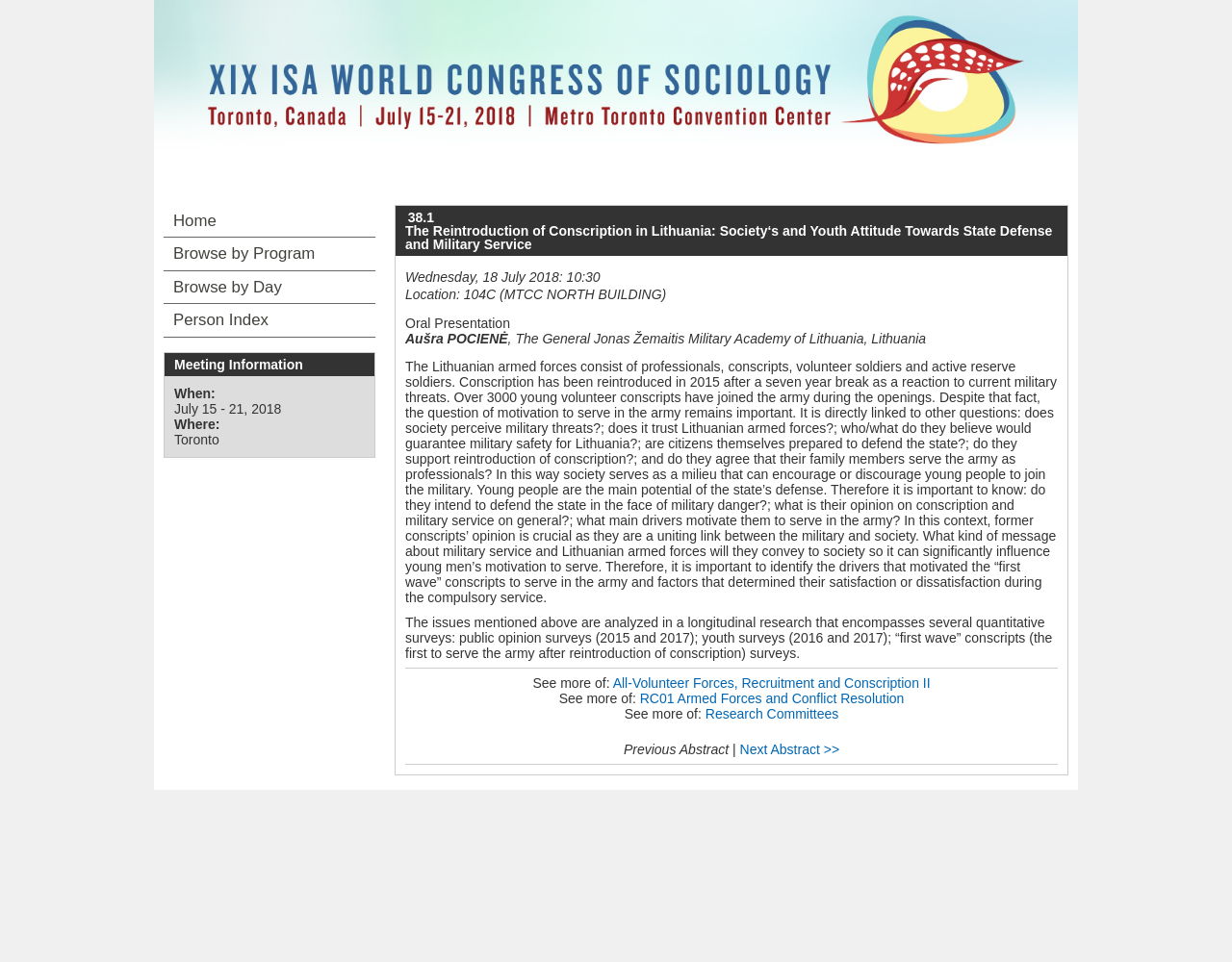Given the description: "Home", determine the bounding box coordinates of the UI element. The coordinates should be formatted as four float numbers between 0 and 1, [left, top, right, bottom].

[0.133, 0.213, 0.305, 0.246]